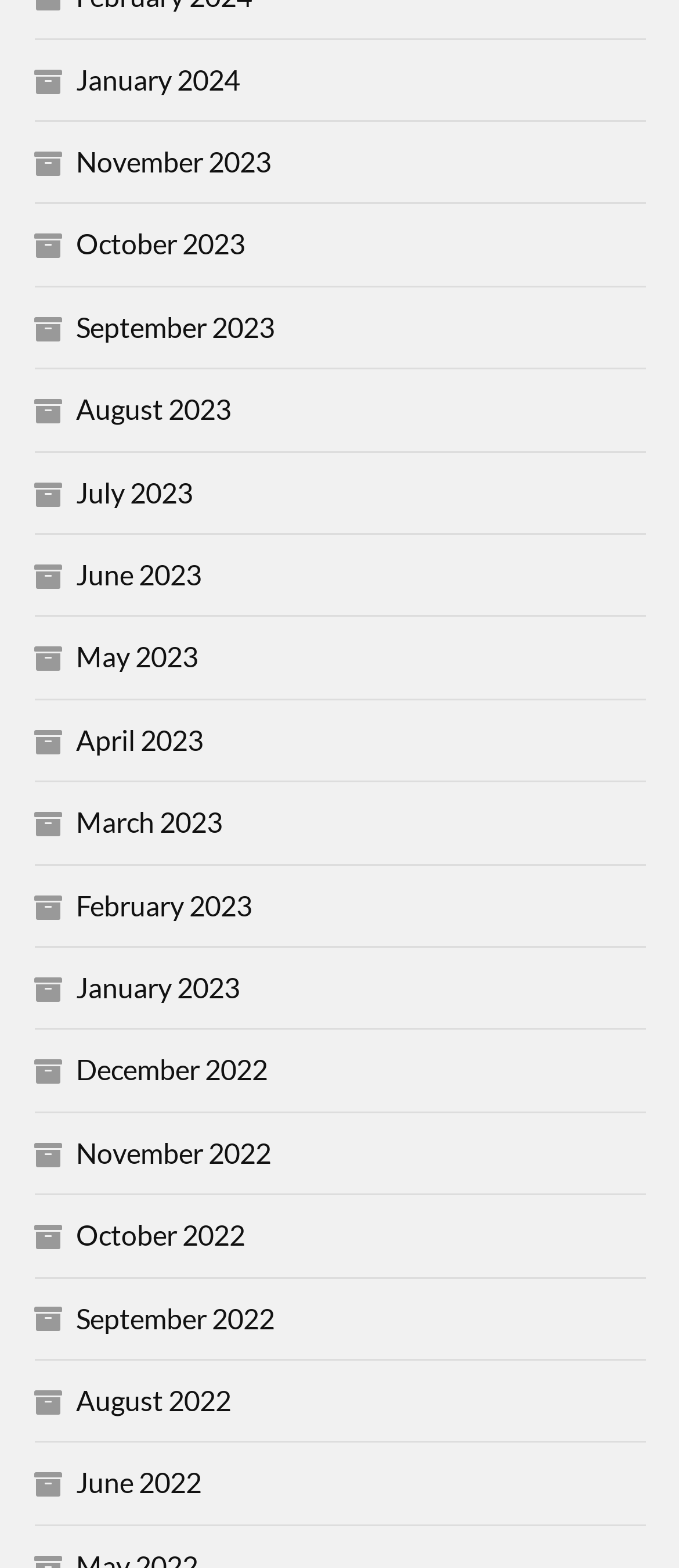What is the month listed just before October 2022?
Look at the image and answer the question using a single word or phrase.

September 2022